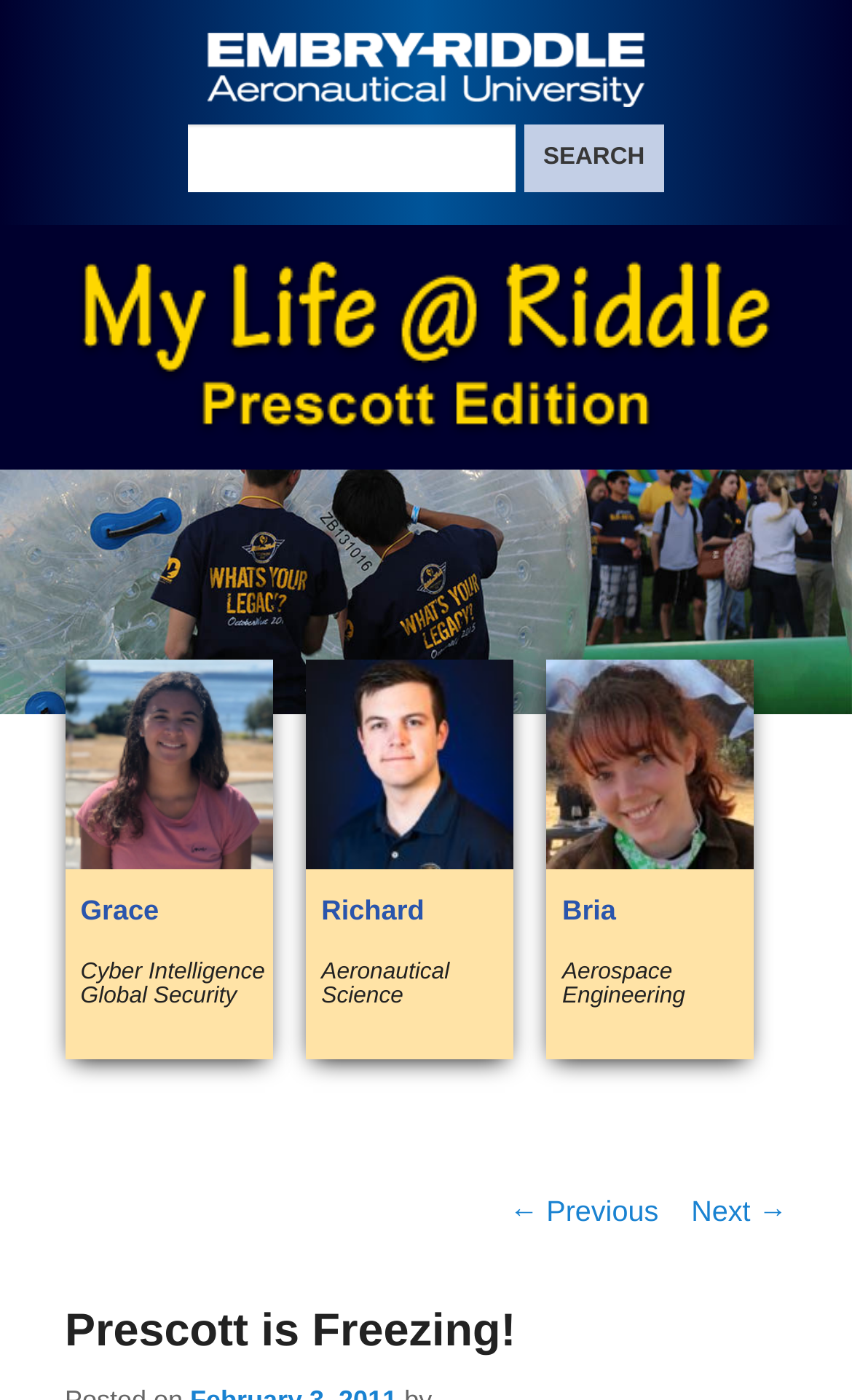Answer this question in one word or a short phrase: What is the title of the current blog post?

Prescott is Freezing!